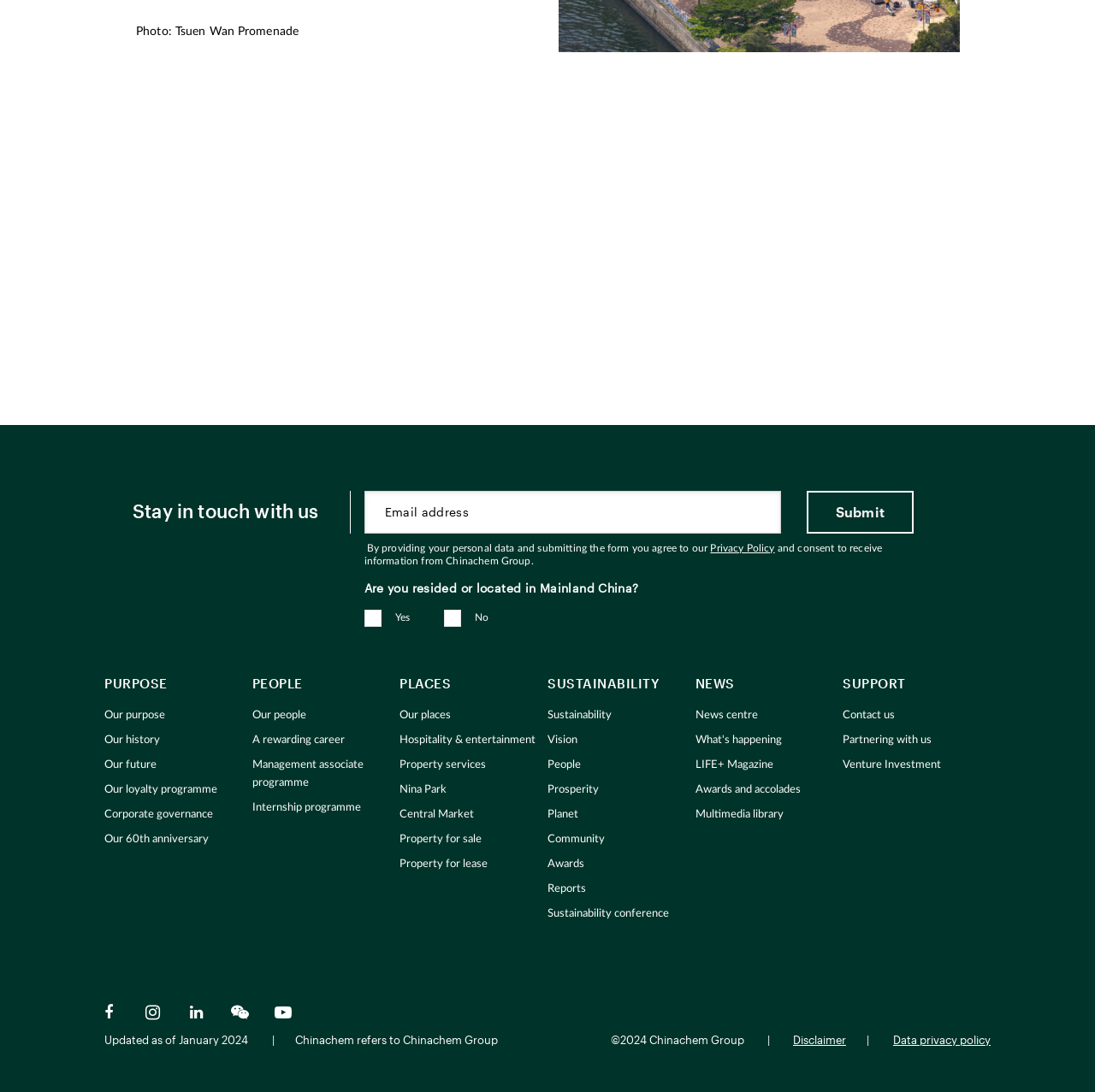Identify and provide the bounding box for the element described by: "News centre".

[0.635, 0.647, 0.77, 0.663]